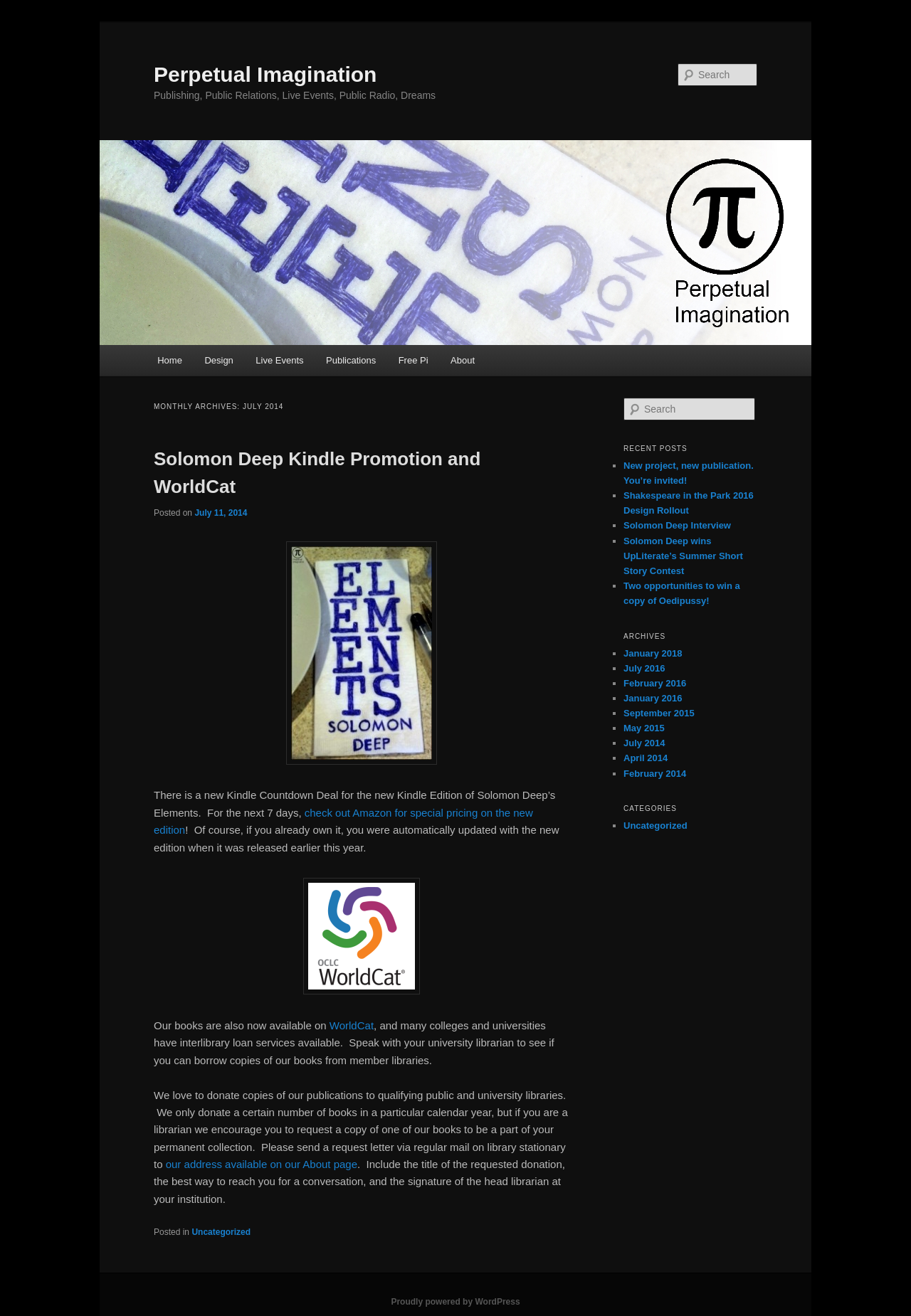Please specify the bounding box coordinates in the format (top-left x, top-left y, bottom-right x, bottom-right y), with values ranging from 0 to 1. Identify the bounding box for the UI component described as follows: May 2015

[0.684, 0.549, 0.73, 0.557]